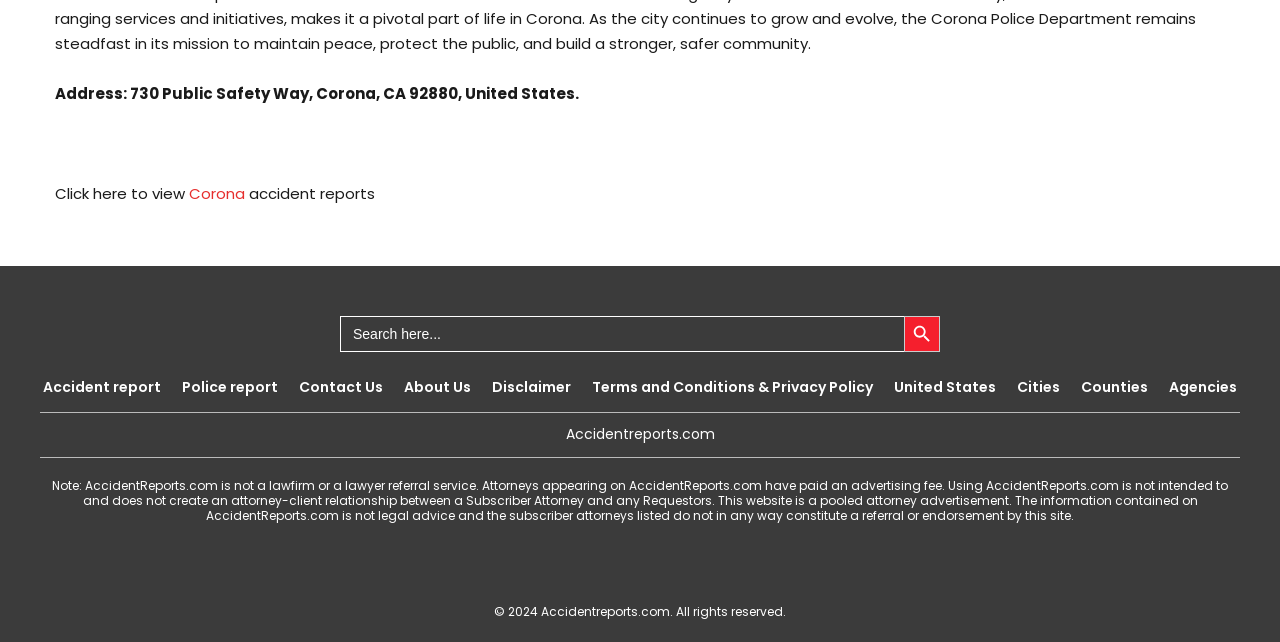Give a one-word or short phrase answer to this question: 
What is the purpose of the disclaimer on this website?

To clarify attorney-client relationship